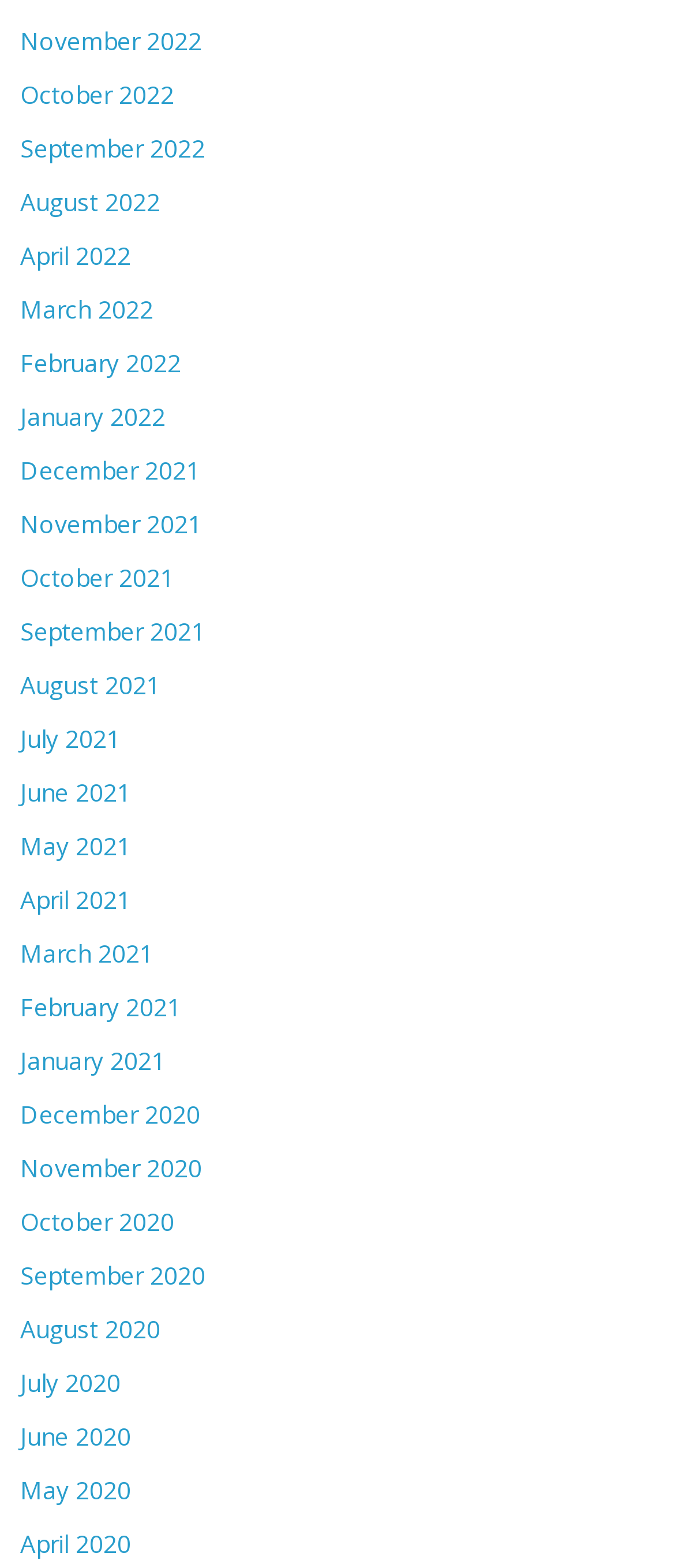Please analyze the image and provide a thorough answer to the question:
How many months are listed in 2021?

I can count the number of links with '2021' in their text, and I find that there are 12 such links, one for each month of the year.